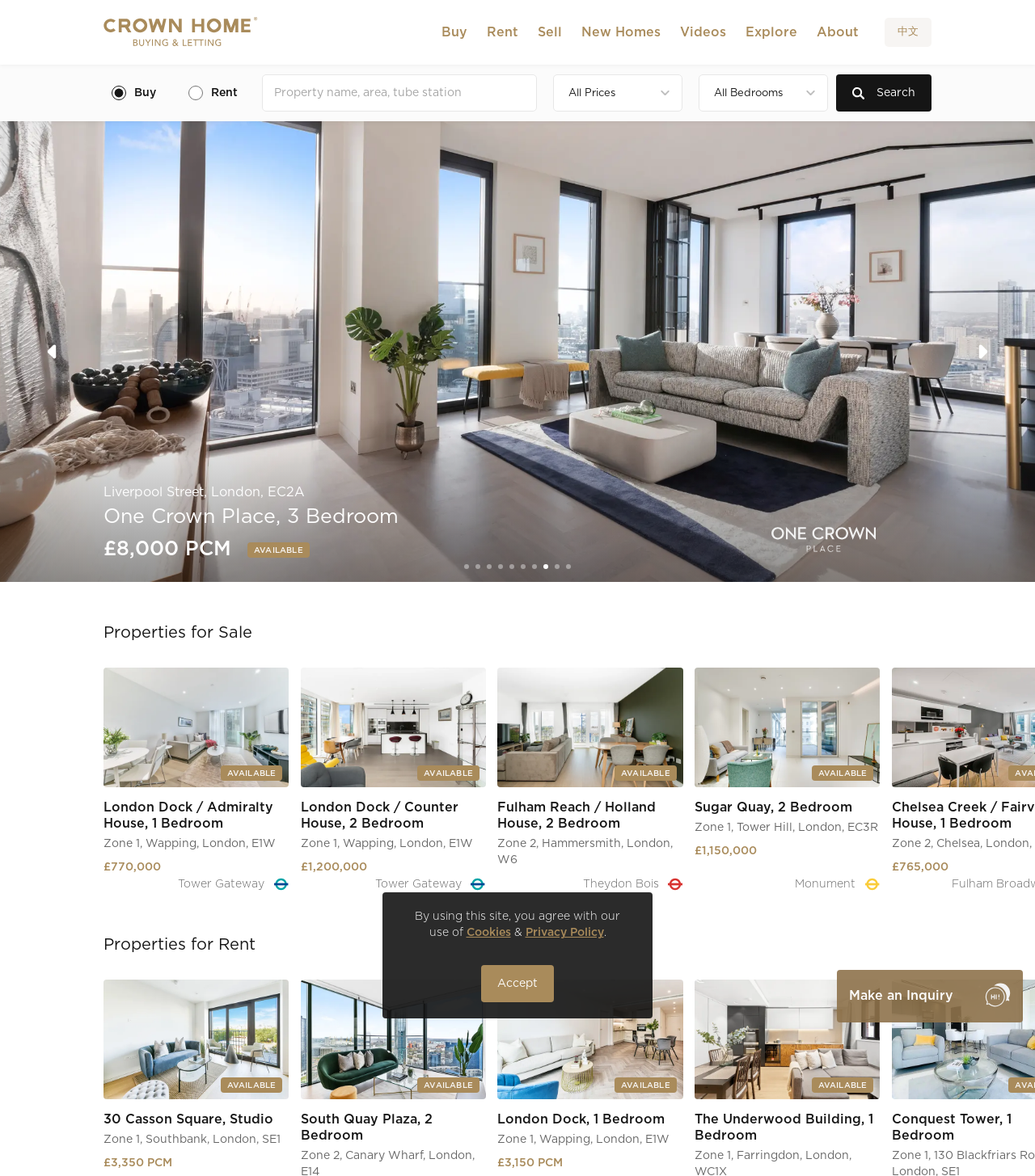From the webpage screenshot, predict the bounding box of the UI element that matches this description: "Web design by www.eyya.com".

None